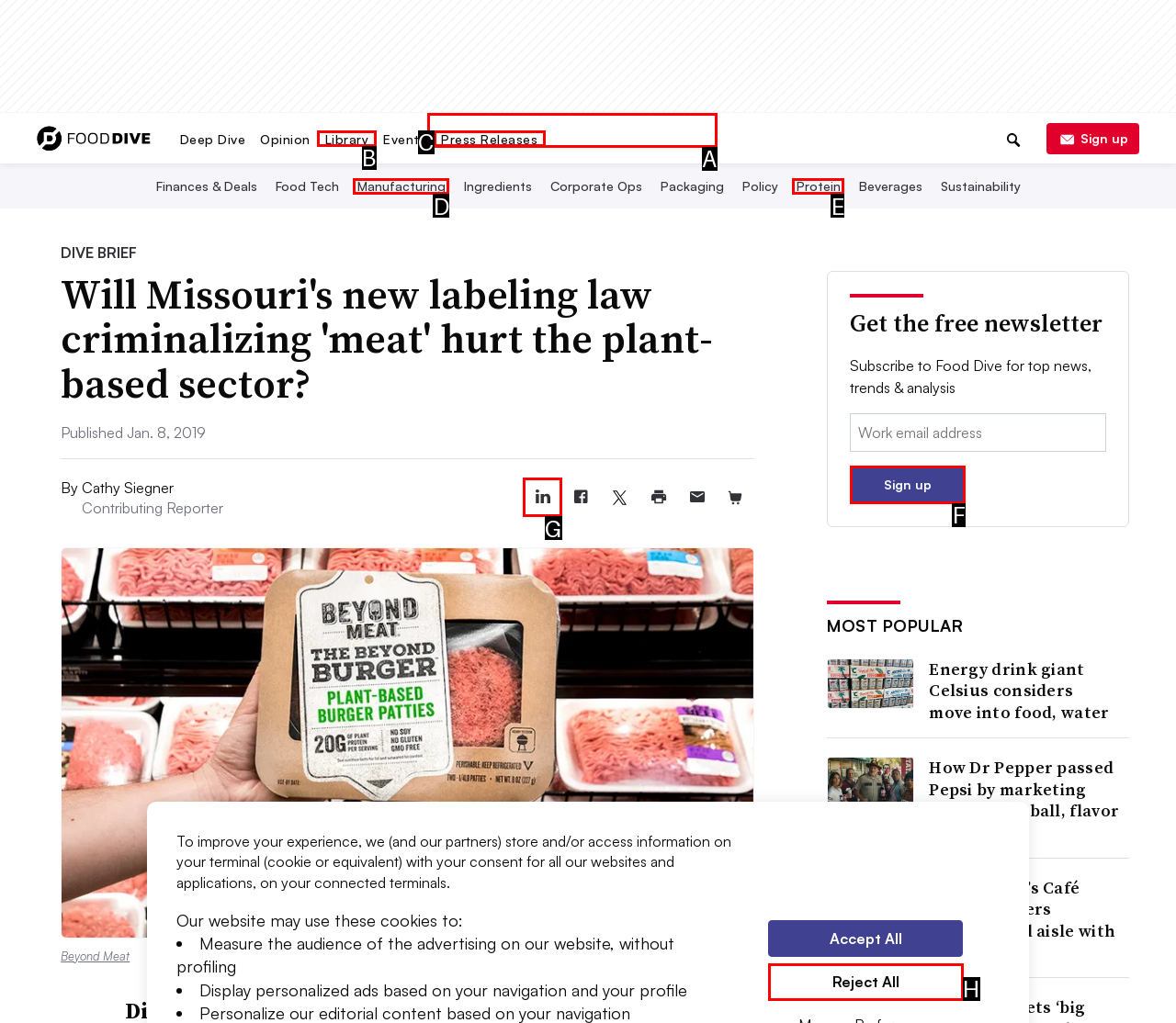Identify the correct UI element to click to follow this instruction: Sign up for the newsletter
Respond with the letter of the appropriate choice from the displayed options.

F